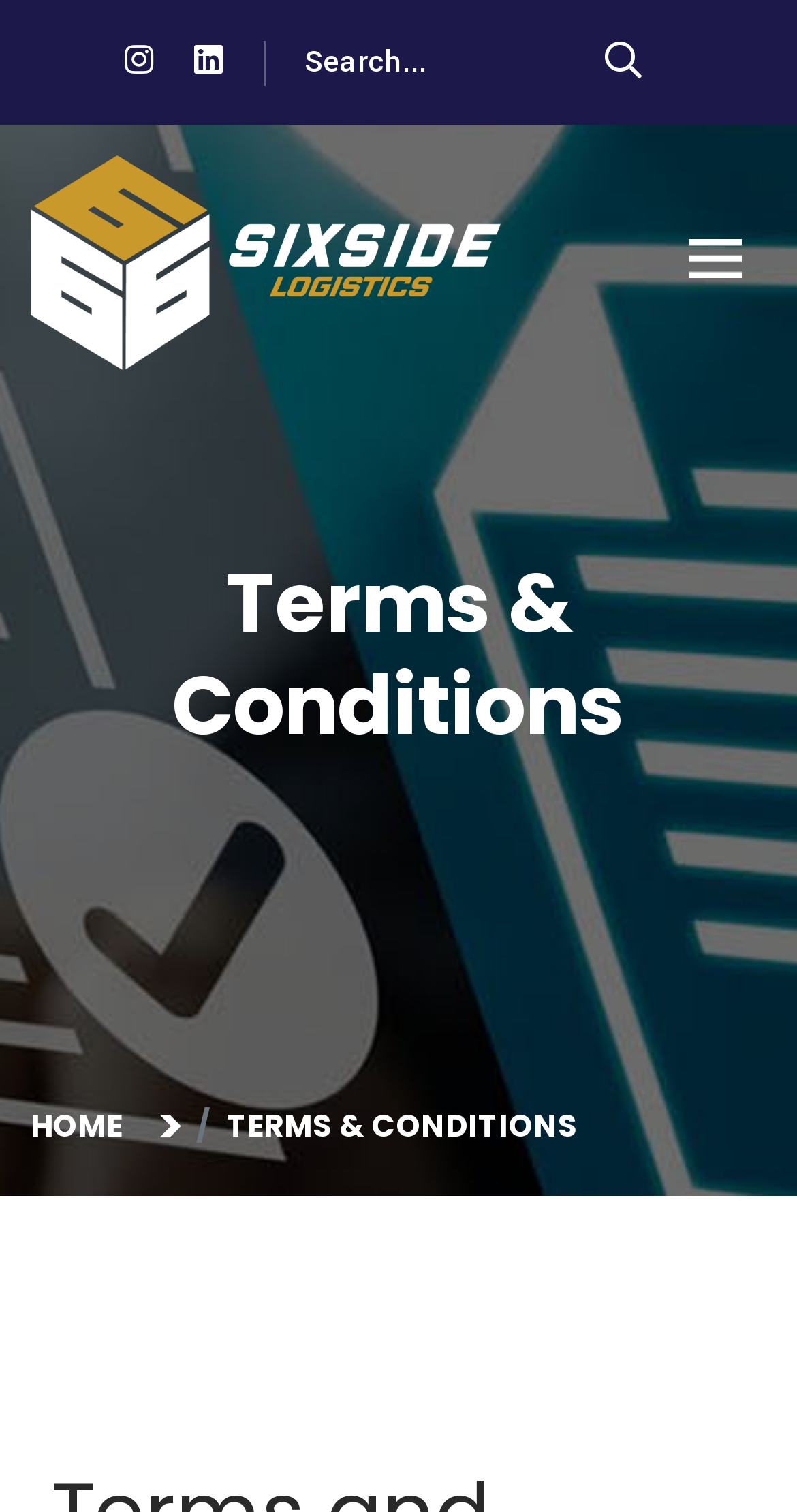Based on the image, please elaborate on the answer to the following question:
What is the logo positioned relative to?

Based on the bounding box coordinates, the logo is positioned at [0.038, 0.159, 0.628, 0.187], which indicates it is located at the top left corner of the webpage.